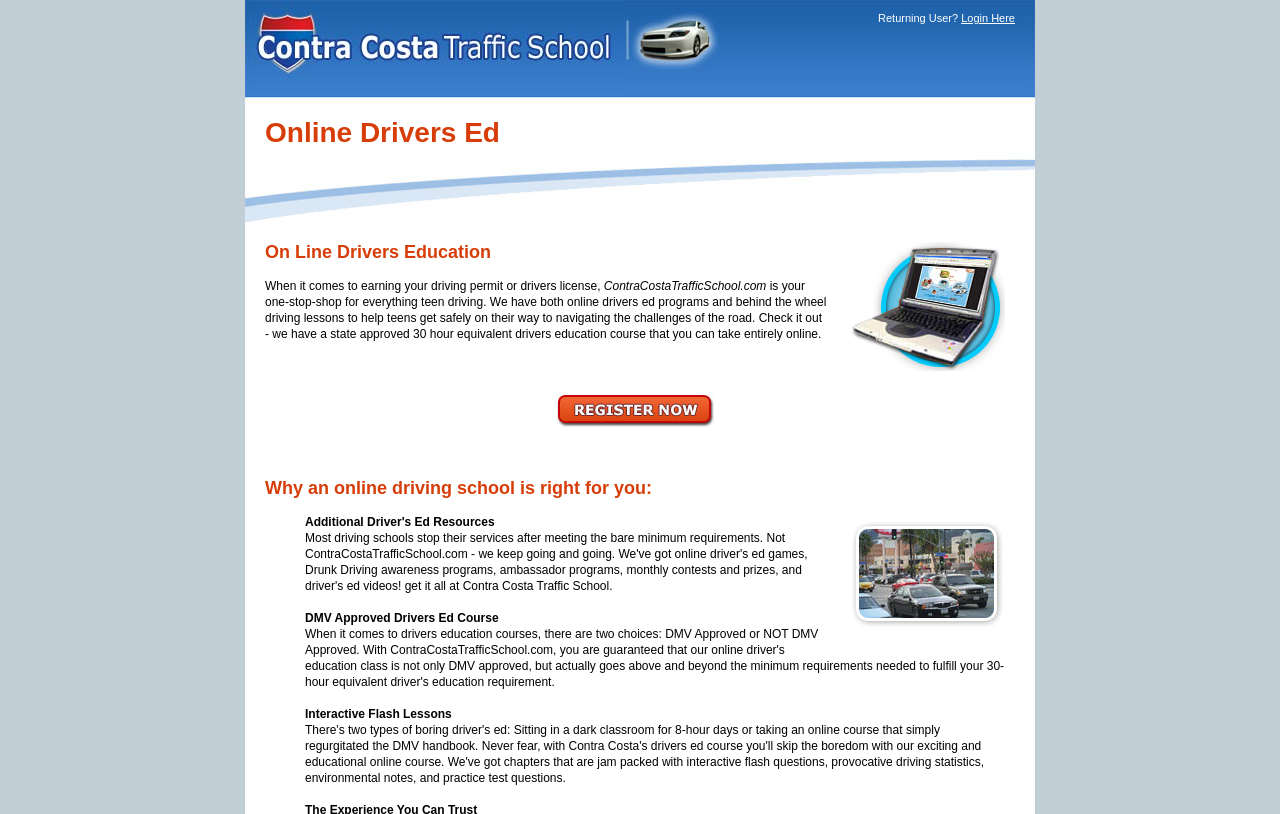Using the details in the image, give a detailed response to the question below:
What is the name of the driving school?

The name of the driving school can be found in the top-left corner of the webpage, where it says 'Contra Costa Drivers Ed' in a link format.